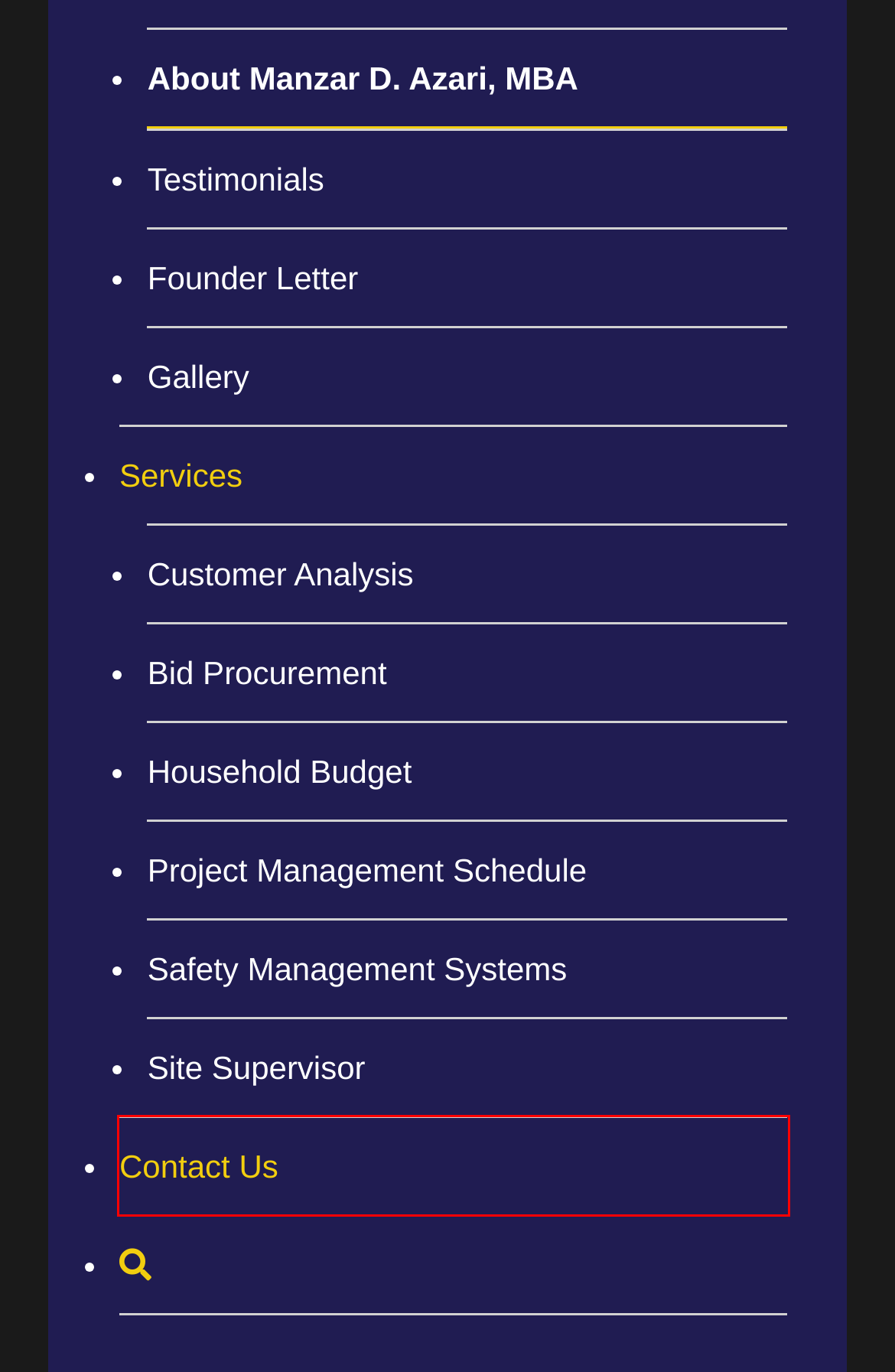Given a webpage screenshot with a UI element marked by a red bounding box, choose the description that best corresponds to the new webpage that will appear after clicking the element. The candidates are:
A. Bid Procurement – Luzon PM
B. Founder Letter – Luzon PM
C. Customer Analysis – Luzon PM
D. Contact Luzon Project Management
E. Household Budget – Luzon PM
F. Services – Luzon PM
G. Project Management Schedule – Luzon PM
H. Site Supervisor – Luzon PM

D